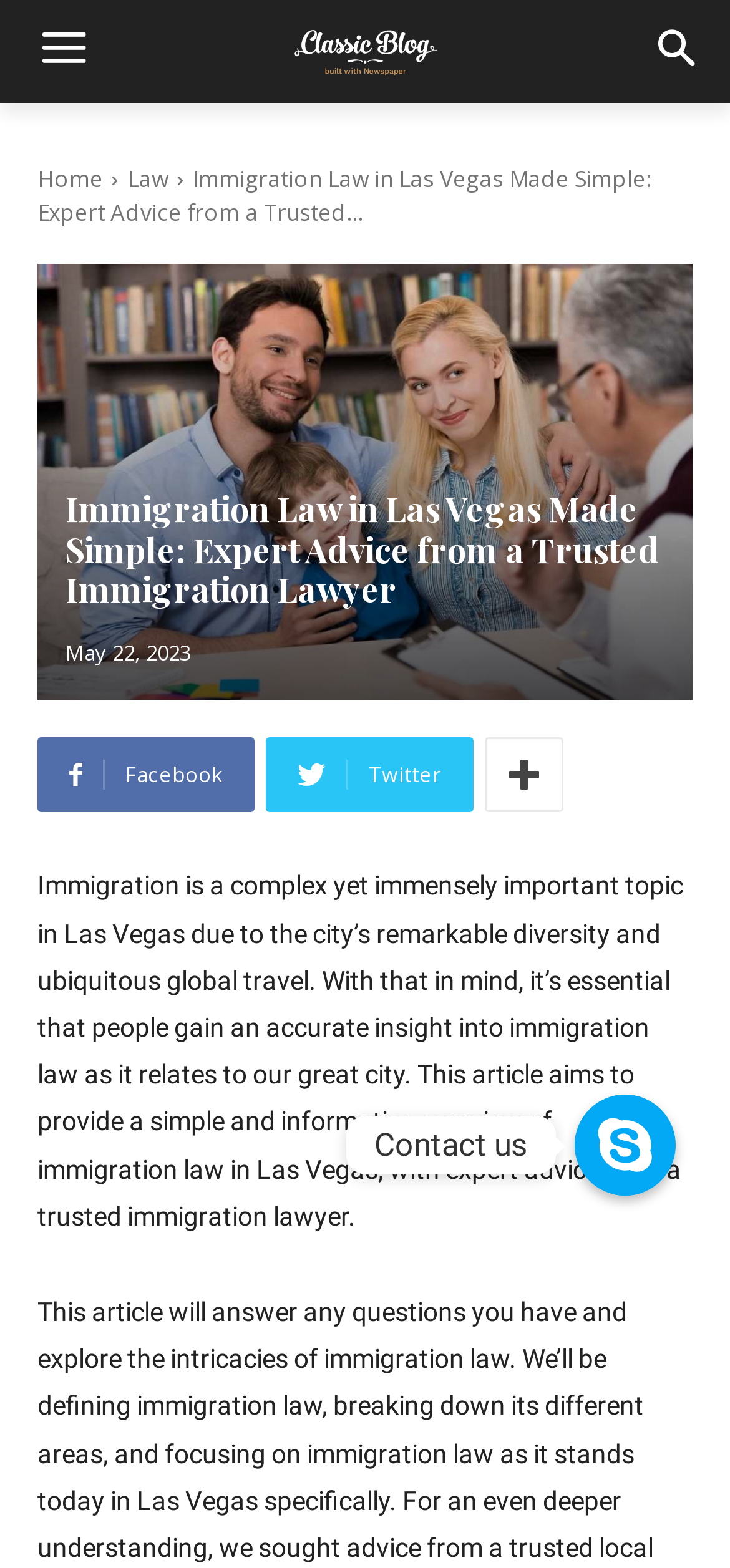What is the purpose of the article?
Please provide a comprehensive answer based on the contents of the image.

The purpose of the article can be determined by reading the static text 'This article aims to provide a simple and informative overview of immigration law in Las Vegas, with expert advice from a trusted immigration lawyer.'. This text suggests that the article aims to provide an overview of immigration law in Las Vegas.